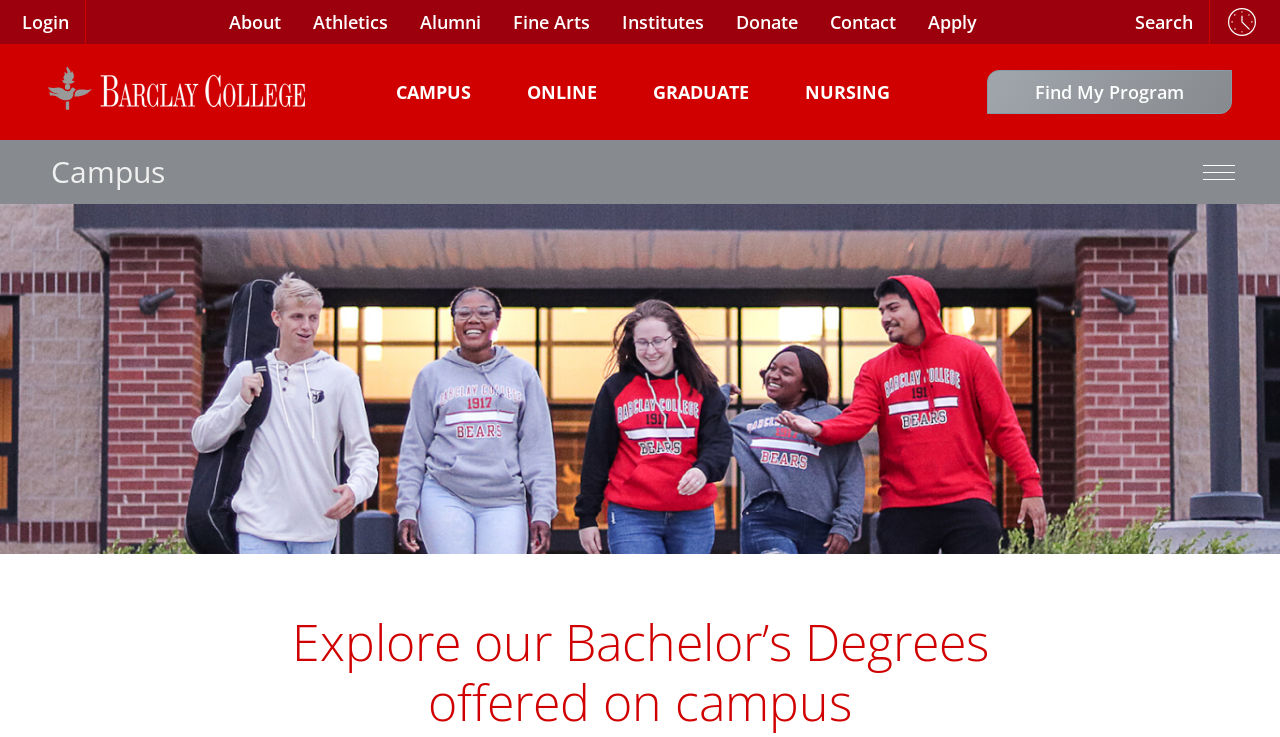What is the purpose of the 'Find My Program' link?
Please answer using one word or phrase, based on the screenshot.

To find a program